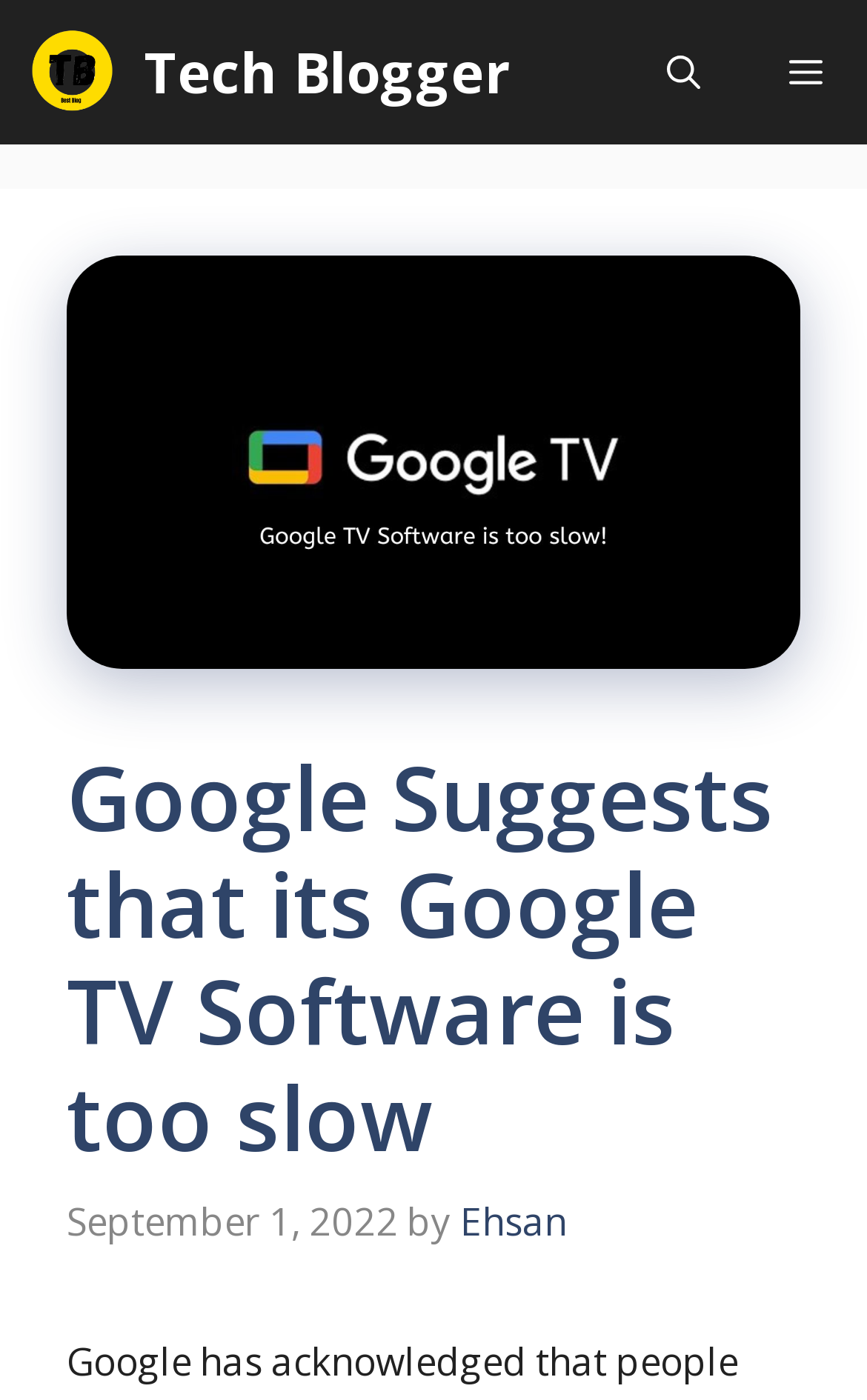Generate a thorough caption that explains the contents of the webpage.

The webpage appears to be a news article or blog post discussing Google's acknowledgment of its Google TV software being too slow. At the top of the page, there is a primary navigation menu spanning the entire width, containing links to "Tech Blogger" on the left and right sides, accompanied by images. On the far right, there is a "Menu" button and a link to "Open Search Bar".

Below the navigation menu, there is a large image related to Google TV software being too slow, taking up most of the width. Above the image, there is a header section containing the main title "Google Suggests that its Google TV Software is too slow". Directly below the title, there is a timestamp indicating the article was published on September 1, 2022, followed by the author's name, "Ehsan".